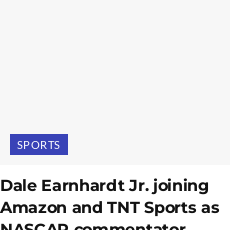Describe all the elements visible in the image meticulously.

The image features a headline stating "Dale Earnhardt Jr. joining Amazon and TNT Sports as NASCAR commentator," highlighting a significant career move for the former NASCAR driver. Below the headline, there is a button labeled "SPORTS," indicating that this news pertains to the sports category on the website. This development marks a new chapter for Earnhardt Jr. as he transitions from racing to a commentary role, bringing his vast knowledge of the sport to audiences through Amazon and TNT Sports.